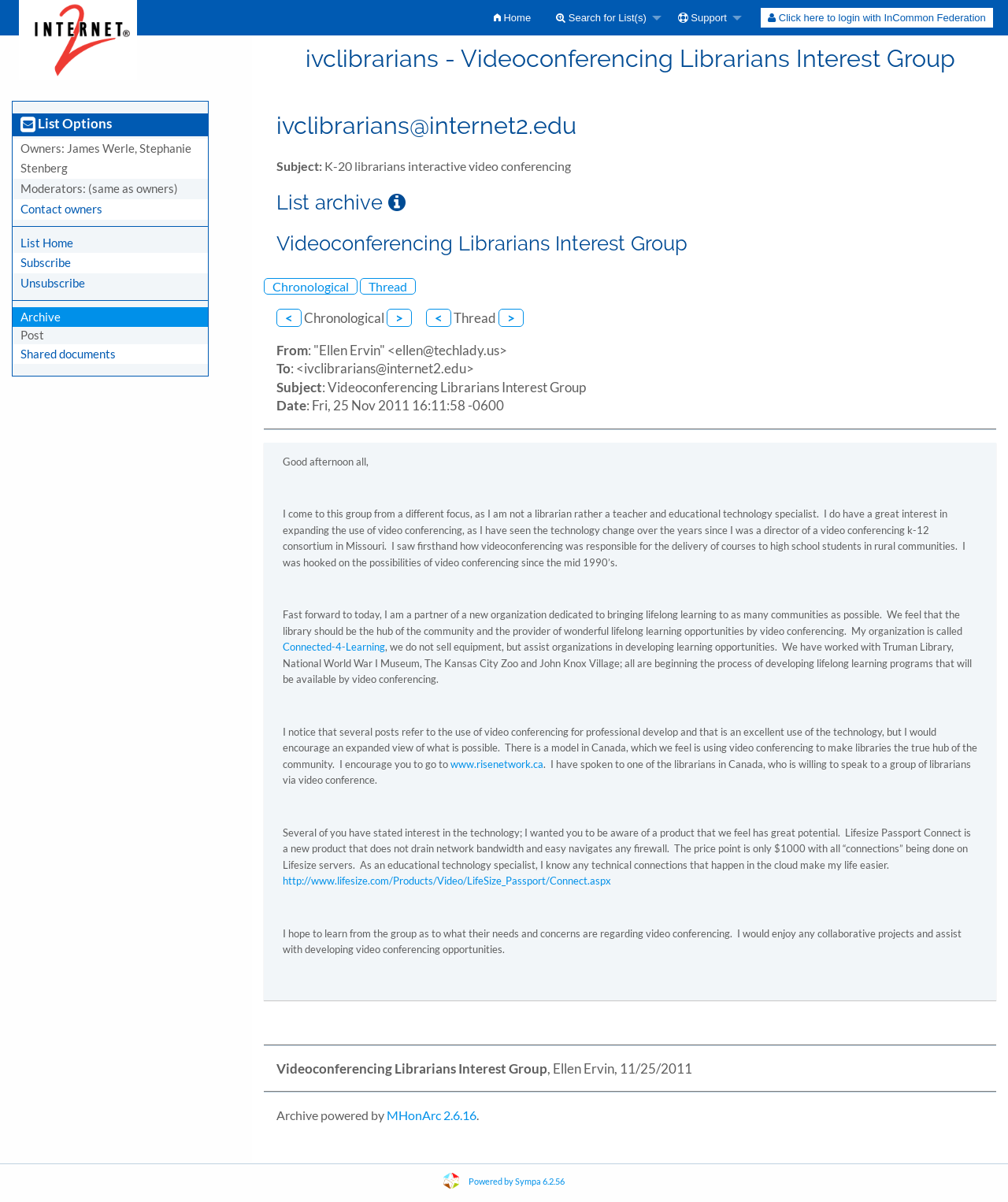Show the bounding box coordinates of the region that should be clicked to follow the instruction: "Click on the Home button."

[0.477, 0.0, 0.539, 0.029]